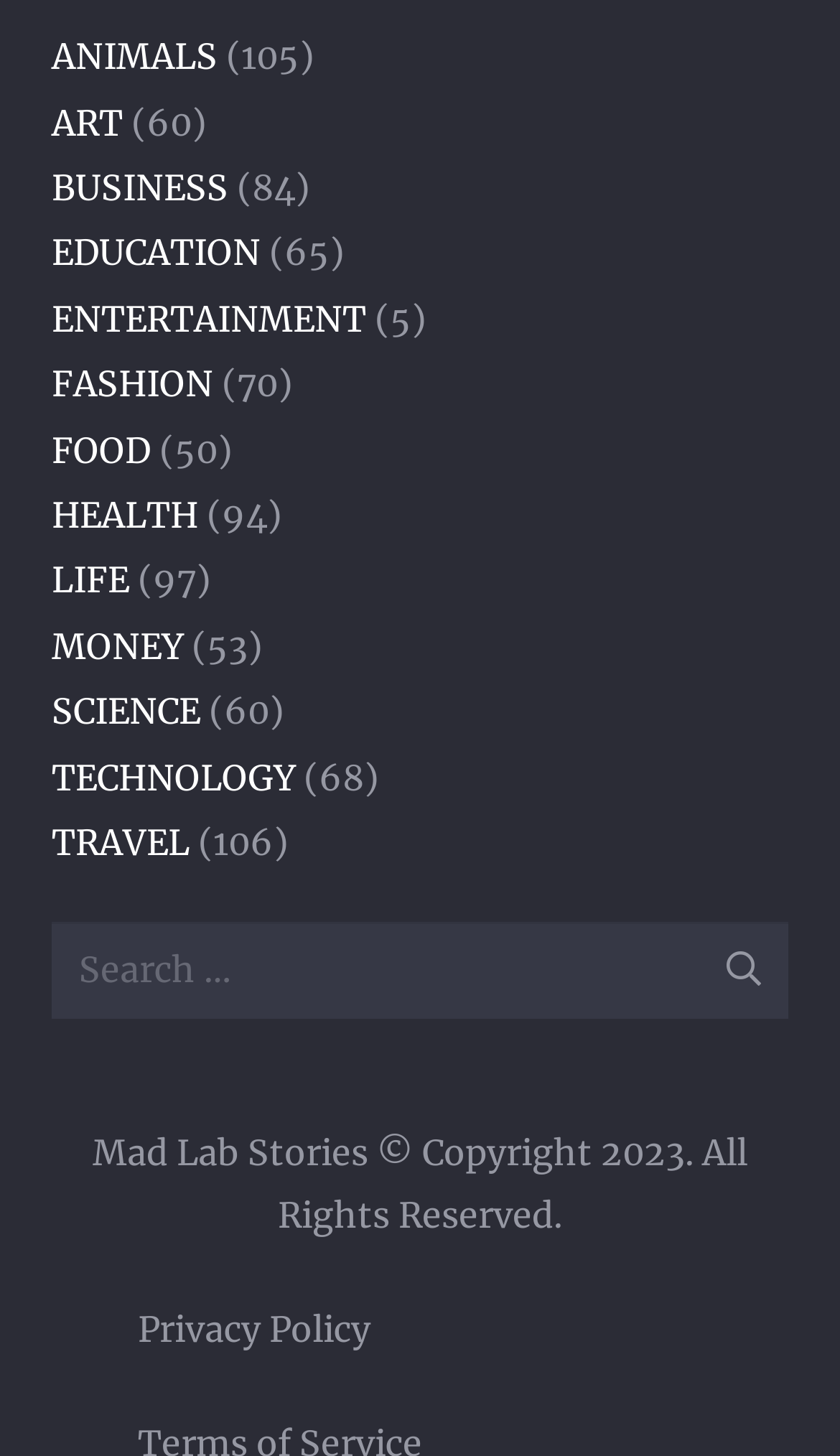Give a one-word or short phrase answer to this question: 
What is the first category on the webpage?

ANIMALS